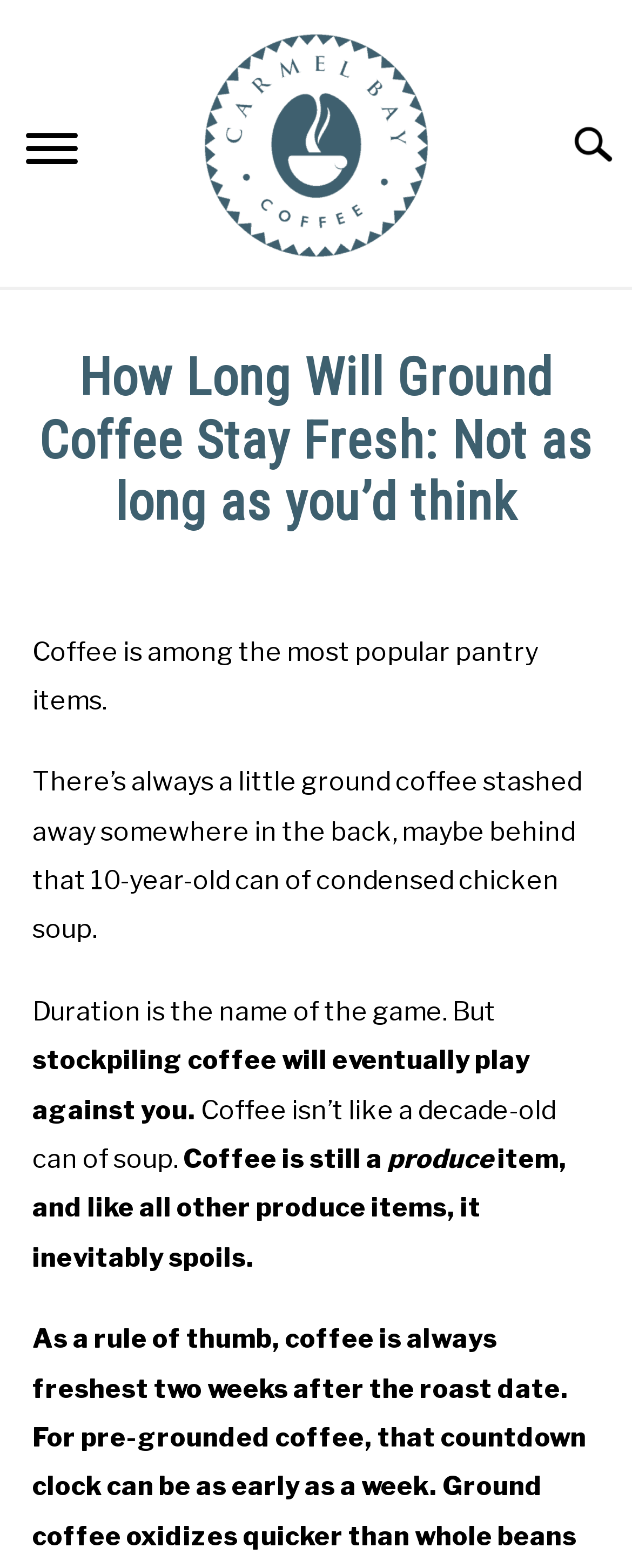Provide a one-word or short-phrase response to the question:
Who wrote the article?

Troy De Ville